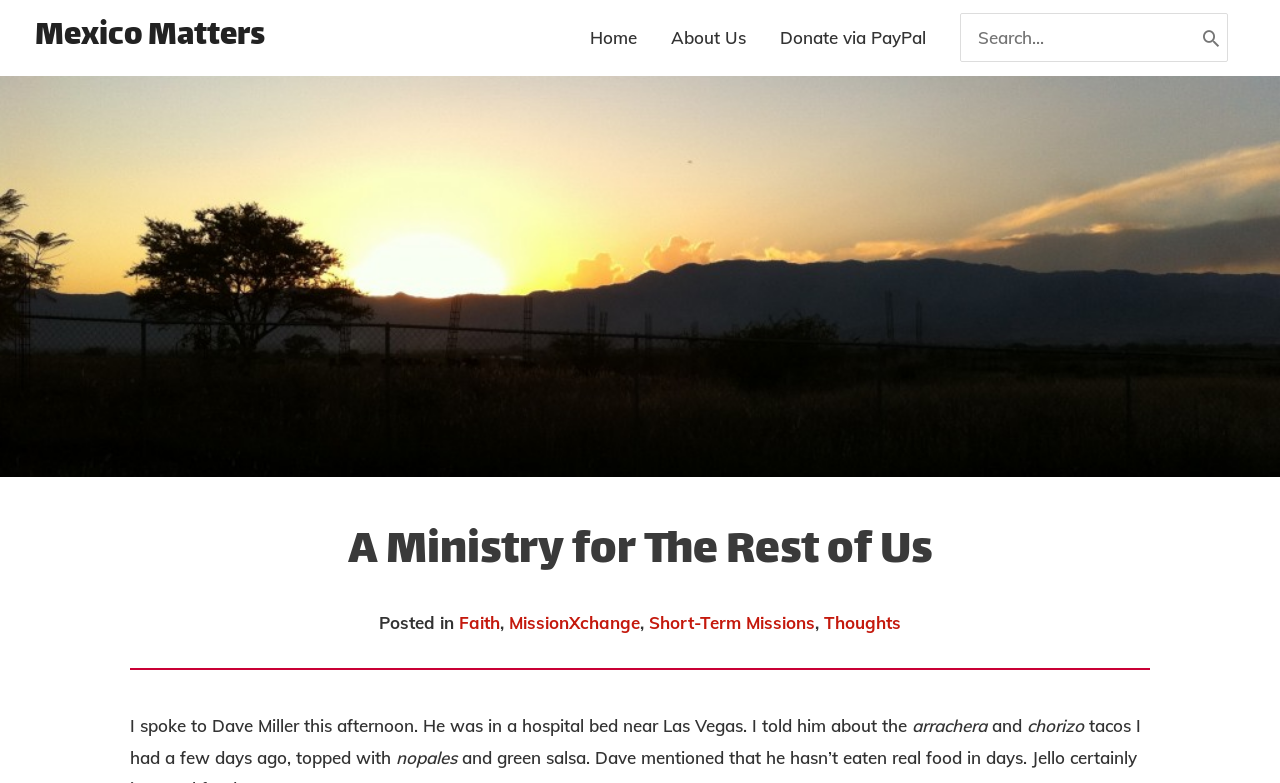Please locate the bounding box coordinates for the element that should be clicked to achieve the following instruction: "Click on the 'Faith' category". Ensure the coordinates are given as four float numbers between 0 and 1, i.e., [left, top, right, bottom].

[0.359, 0.782, 0.391, 0.808]